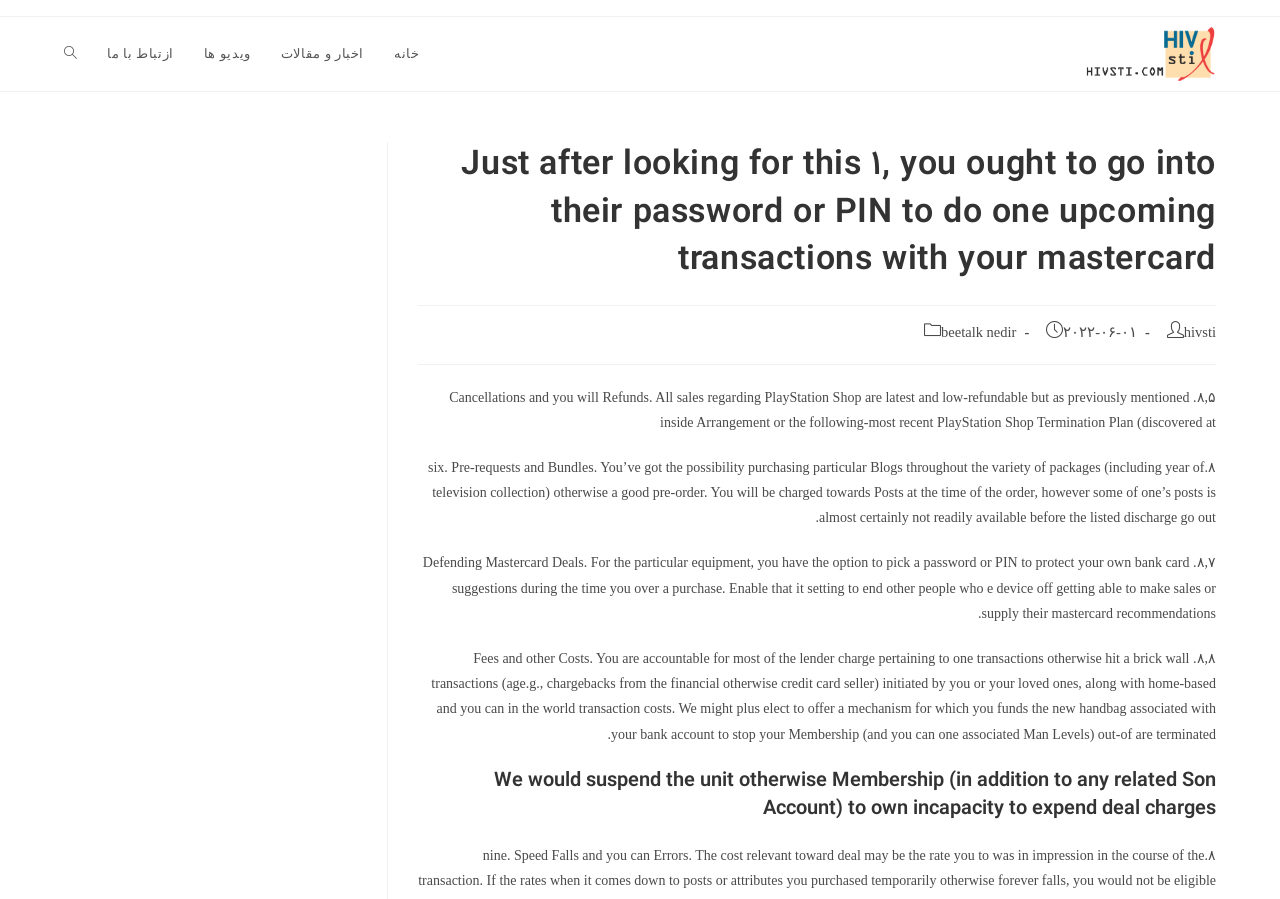What is the date of the post?
Using the image as a reference, answer the question with a short word or phrase.

۲۰۲۲-۰۶-۰۱